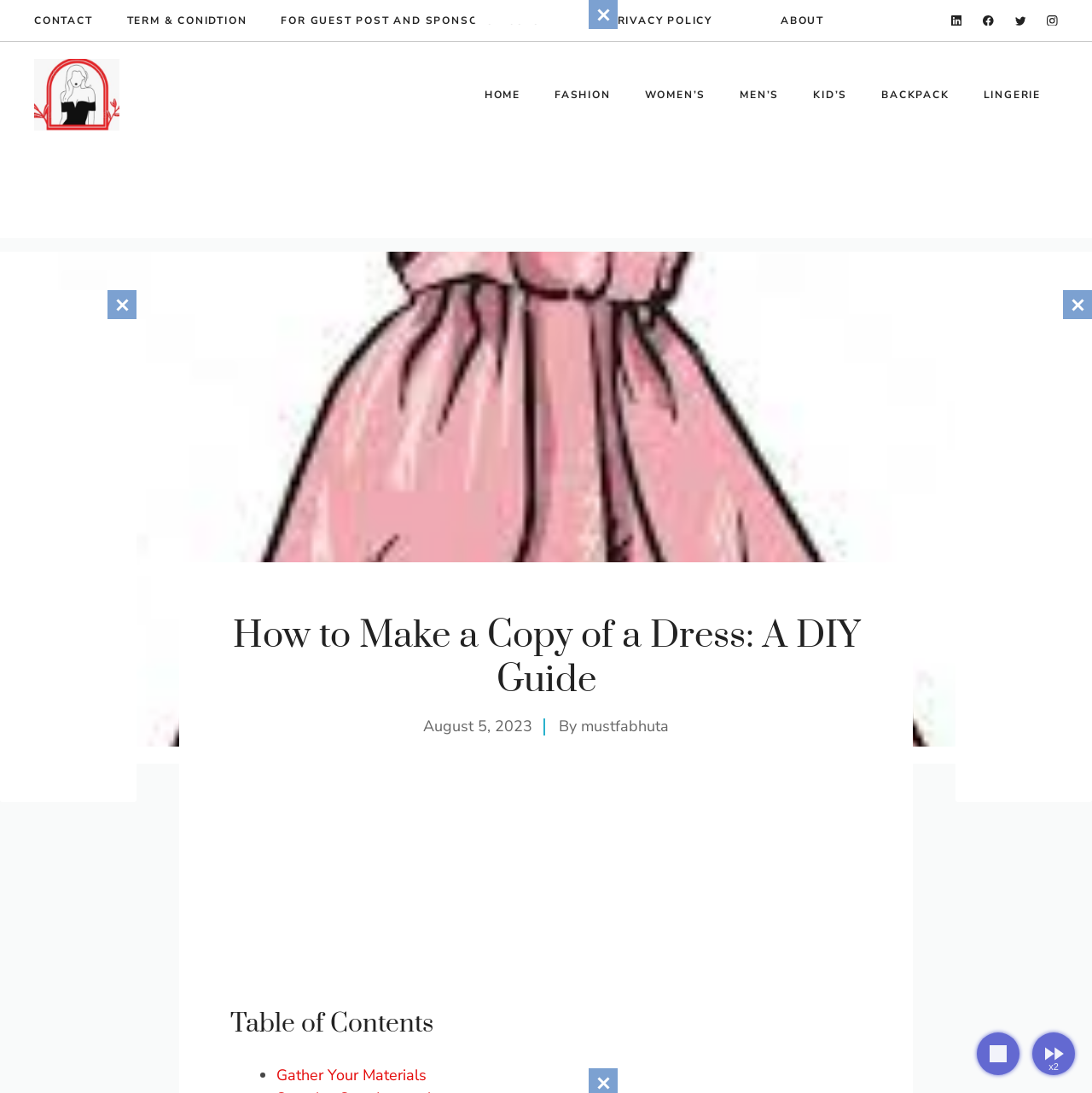Determine the bounding box coordinates of the clickable region to follow the instruction: "Click CONTACT".

None